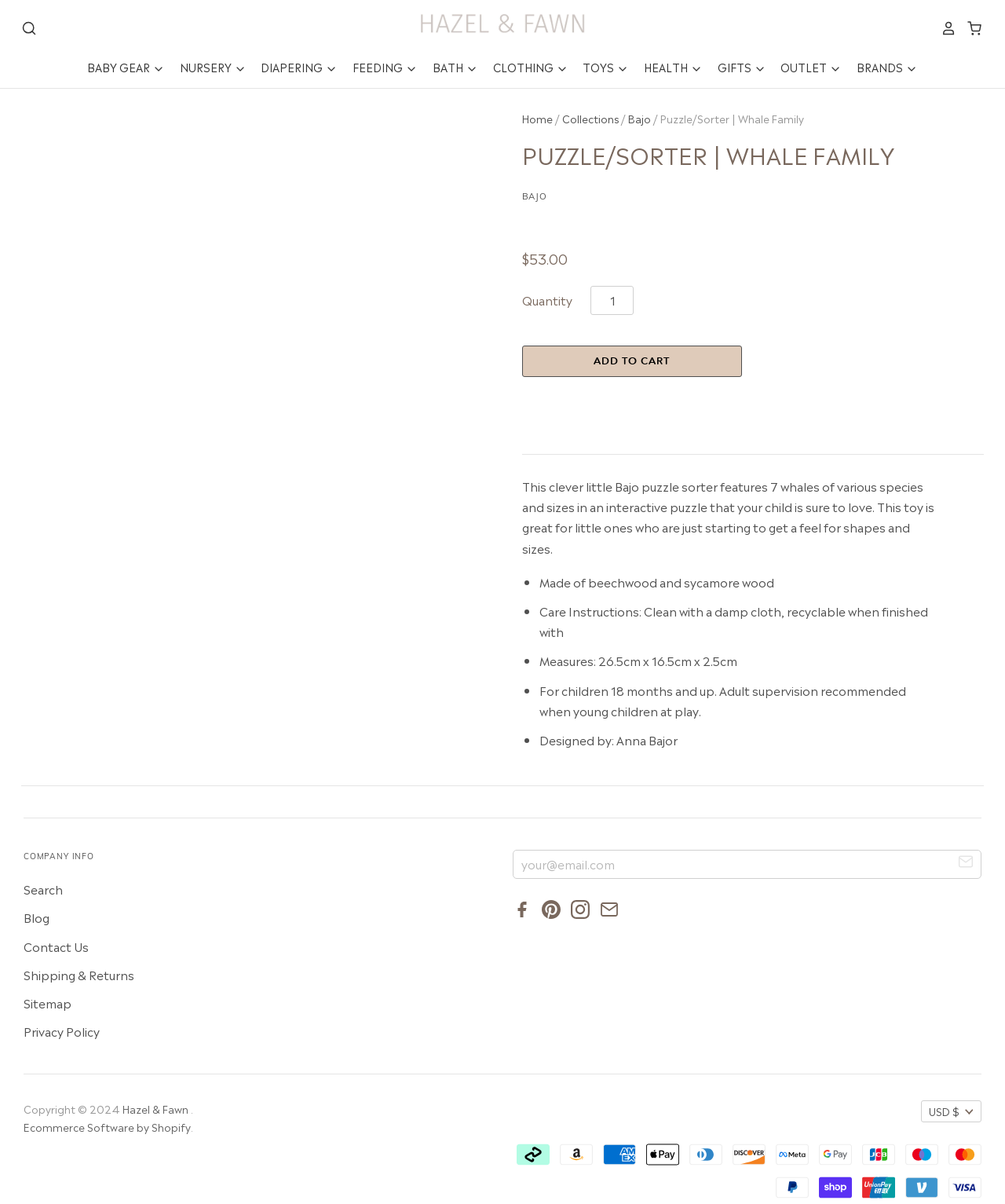Can you give a comprehensive explanation to the question given the content of the image?
What is the recommended age range for the Bajo Whale Family Puzzle?

The recommended age range for the Bajo Whale Family Puzzle can be found in the product description section of the webpage. According to the description, the puzzle is suitable for children aged 18 months and up, with adult supervision recommended when young children are at play.